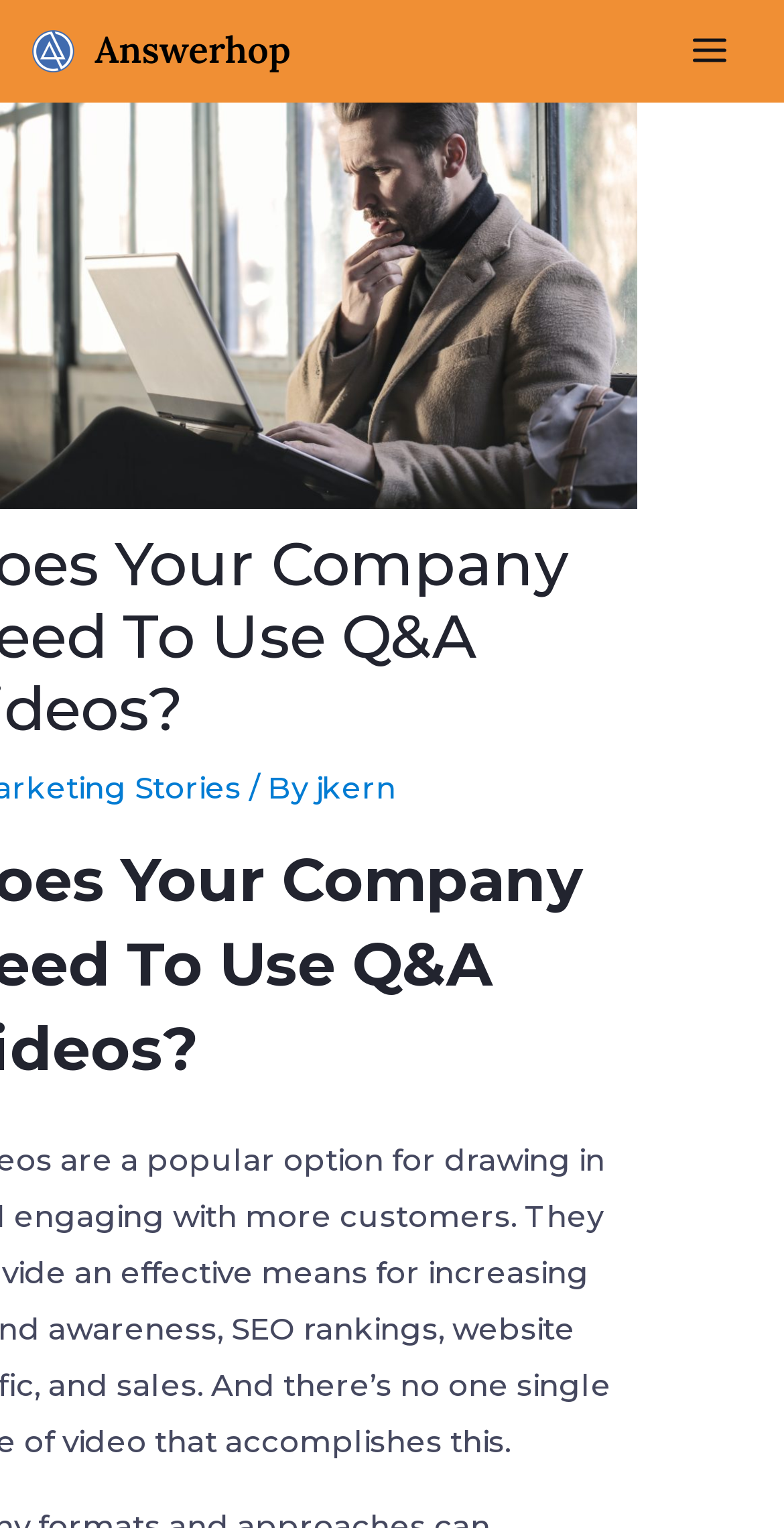Determine the bounding box for the UI element that matches this description: "alt="Stories For American Business"".

[0.041, 0.019, 0.369, 0.044]